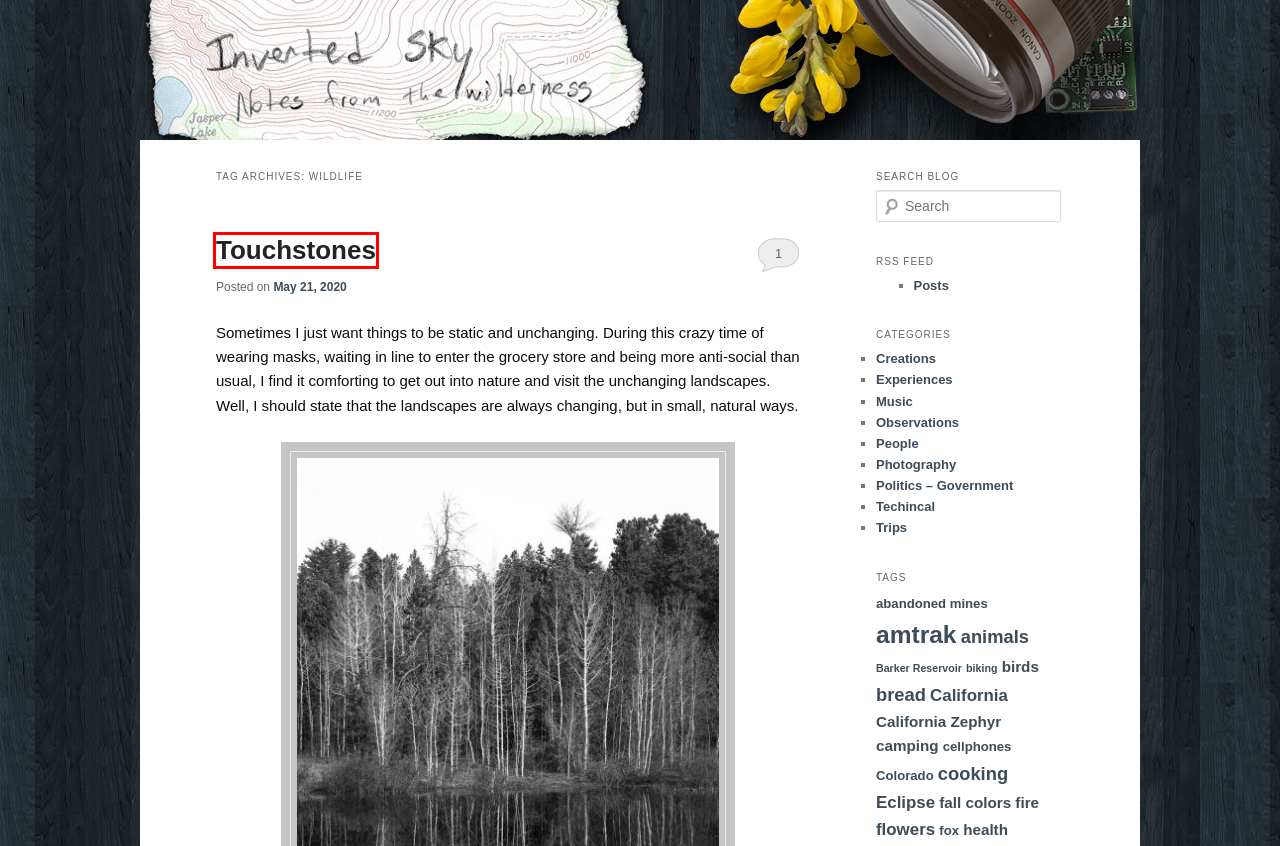Look at the screenshot of a webpage, where a red bounding box highlights an element. Select the best description that matches the new webpage after clicking the highlighted element. Here are the candidates:
A. abandoned mines | Inverted Sky
B. cooking | Inverted Sky
C. health | Inverted Sky
D. Barker Reservoir | Inverted Sky
E. Experiences | Inverted Sky
F. Touchstones | Inverted Sky
G. Creations | Inverted Sky
H. People | Inverted Sky

F